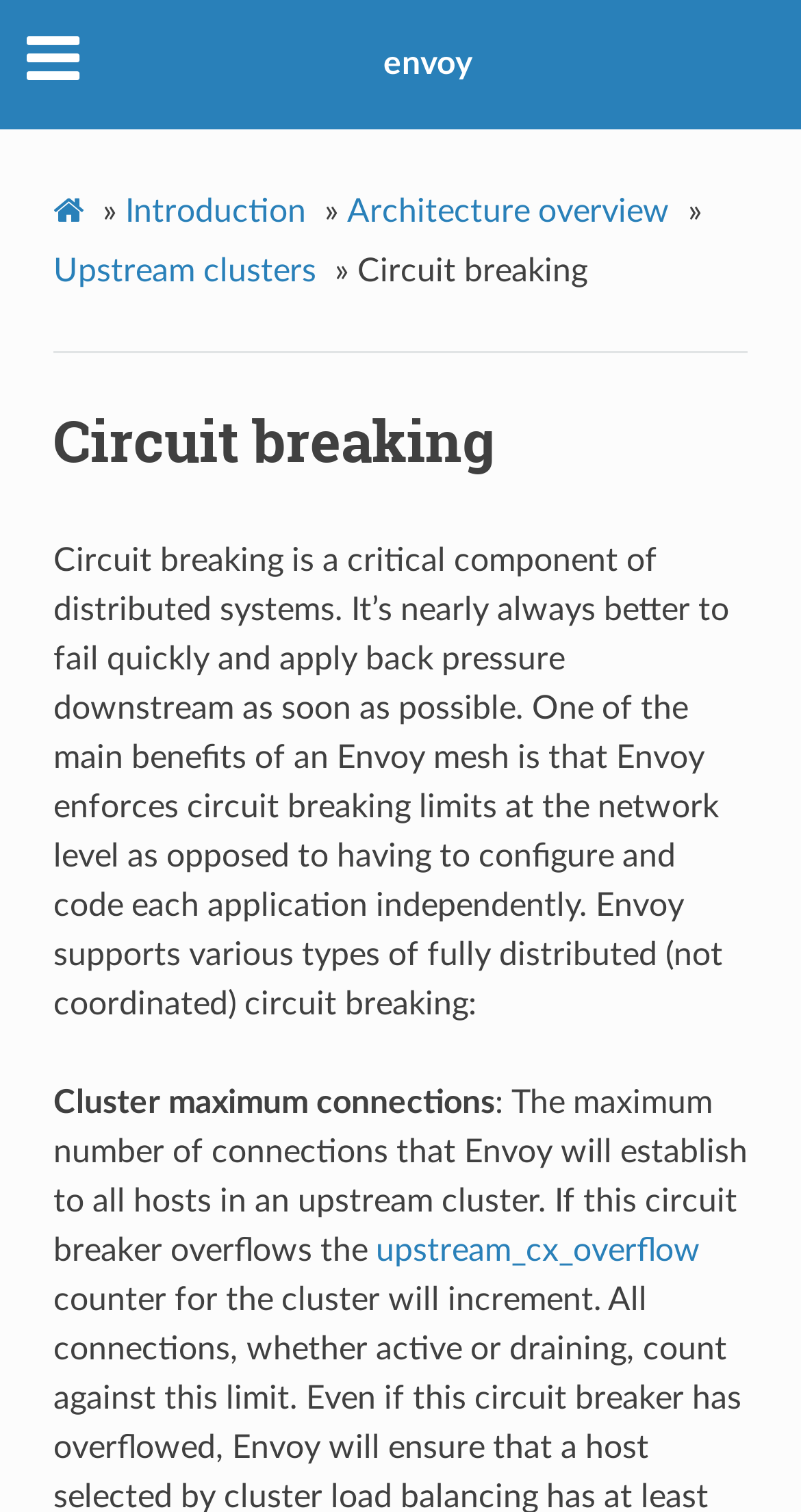Using the given element description, provide the bounding box coordinates (top-left x, top-left y, bottom-right x, bottom-right y) for the corresponding UI element in the screenshot: upstream_rq_pending_overflow

[0.066, 0.964, 0.63, 0.986]